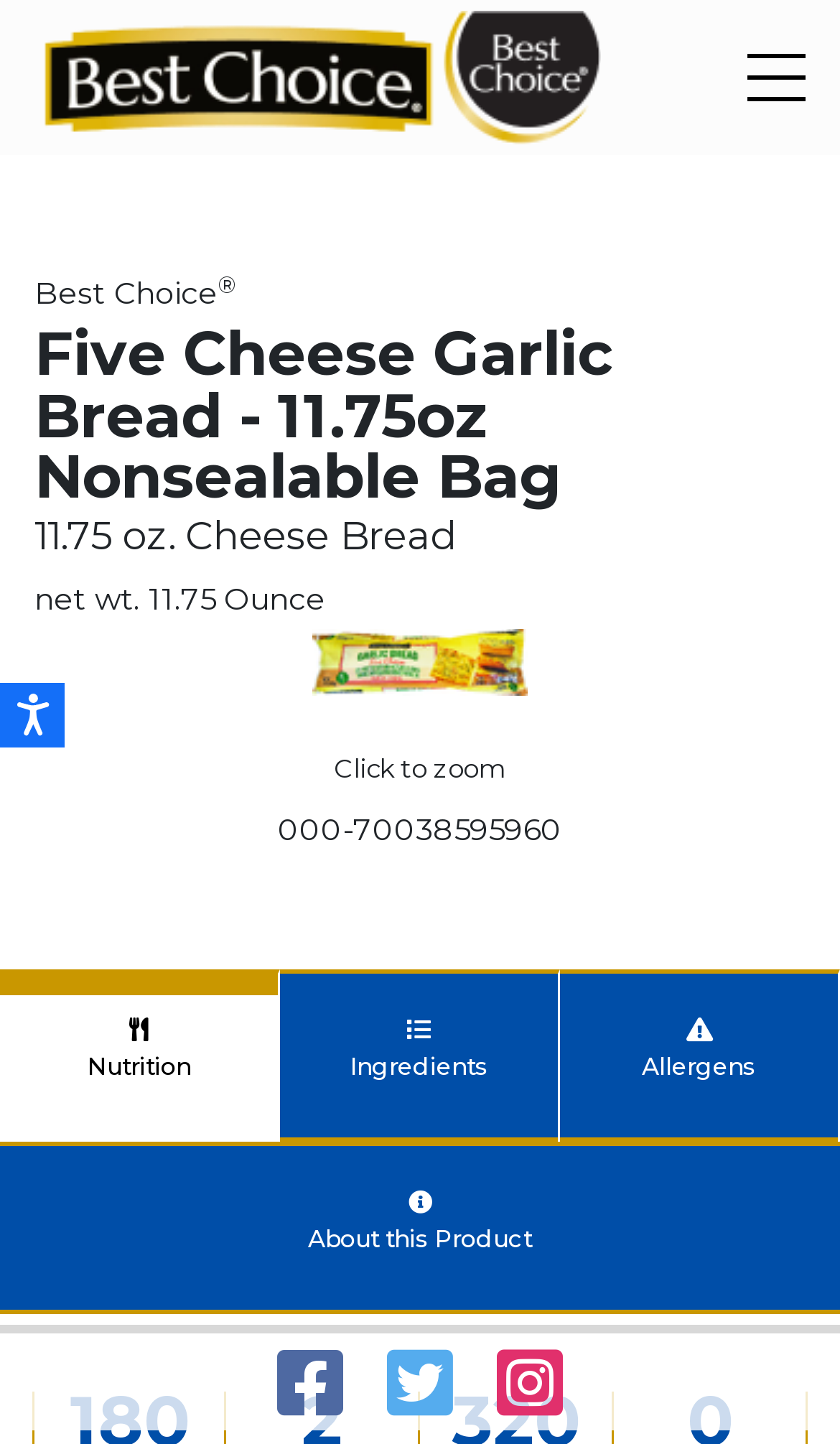Please determine the bounding box coordinates of the element to click in order to execute the following instruction: "Open accessibility options". The coordinates should be four float numbers between 0 and 1, specified as [left, top, right, bottom].

[0.0, 0.473, 0.077, 0.518]